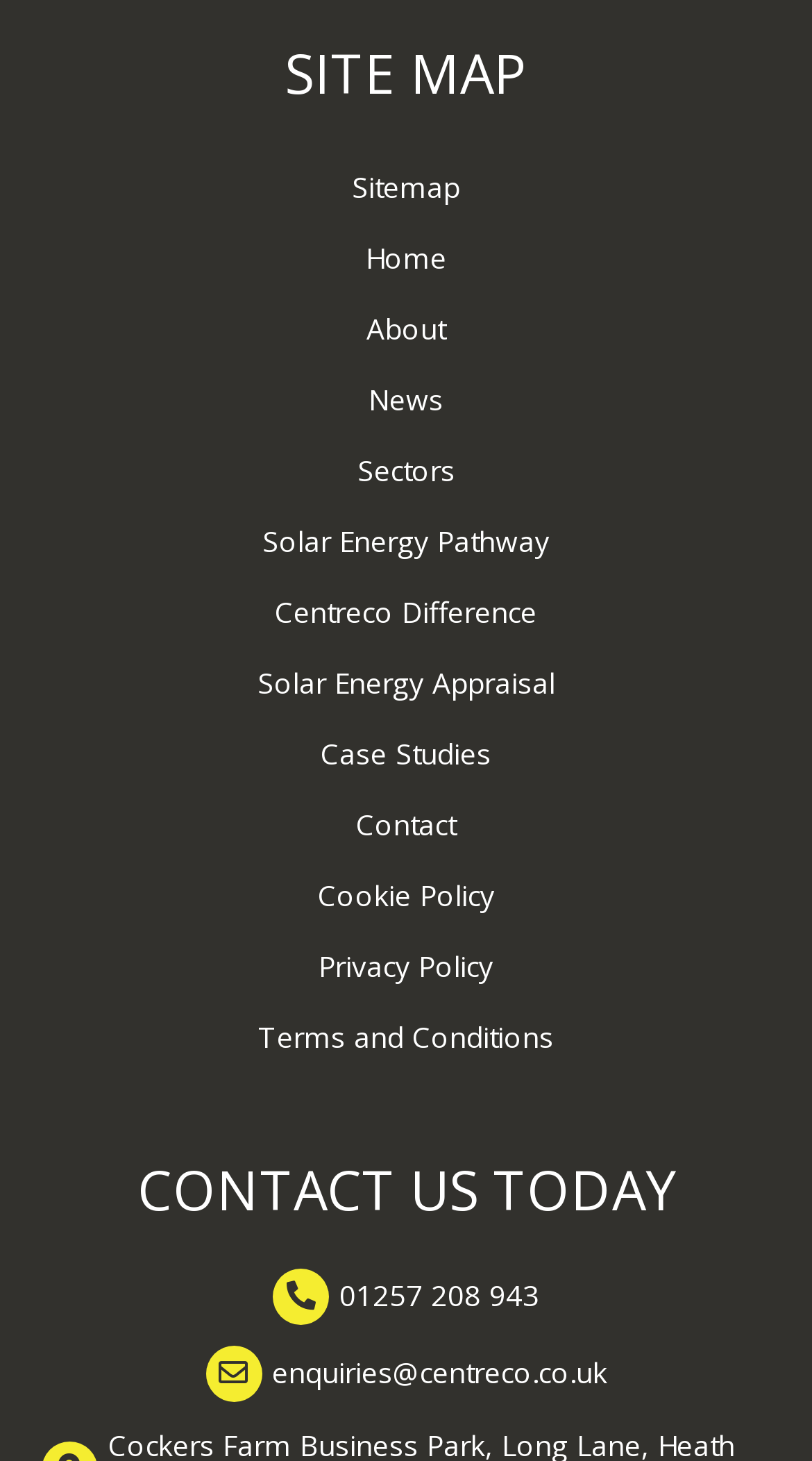Find and specify the bounding box coordinates that correspond to the clickable region for the instruction: "contact us today".

[0.051, 0.791, 0.949, 0.839]